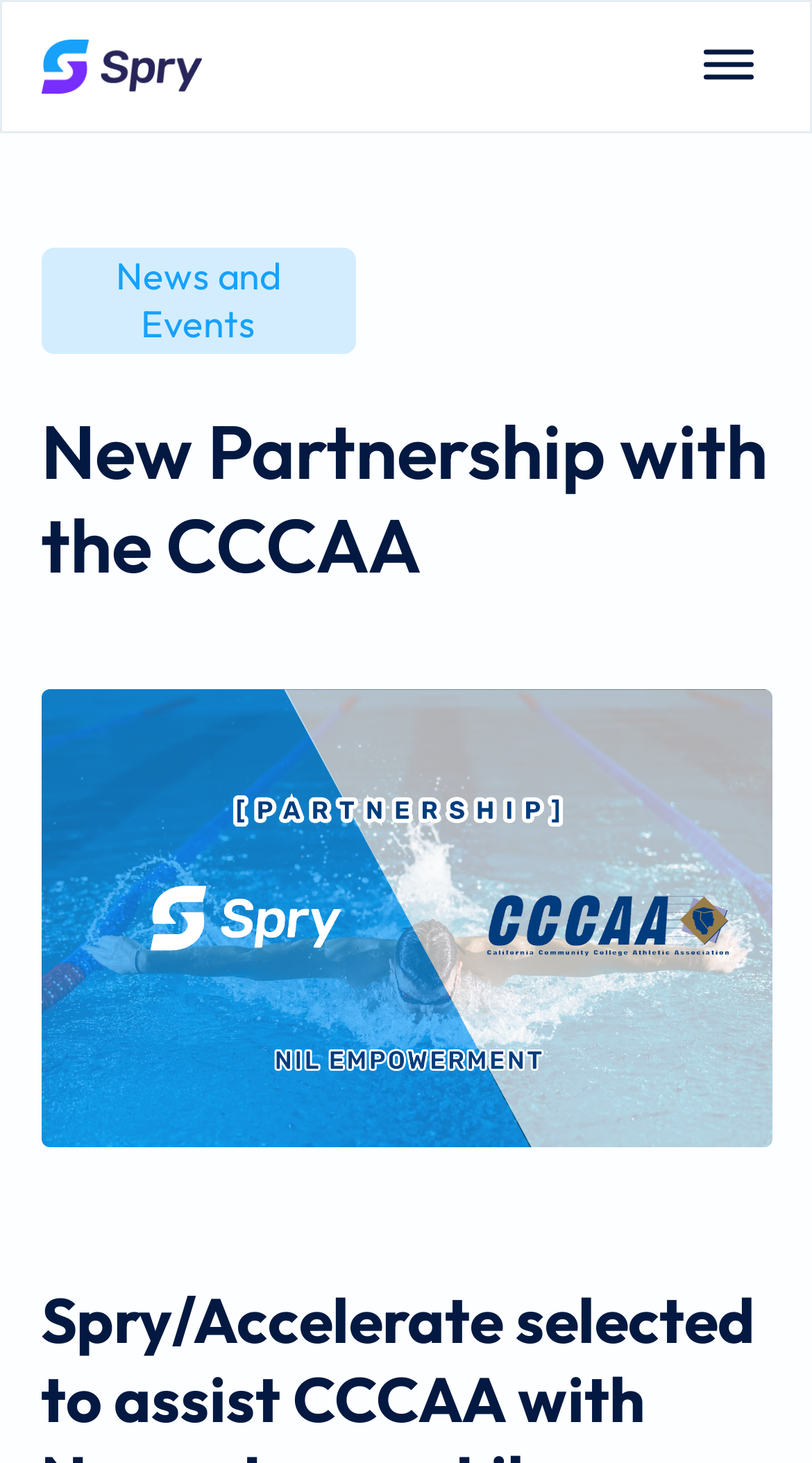What is the organization associated with the announcement?
Based on the image, provide a one-word or brief-phrase response.

CCCAA